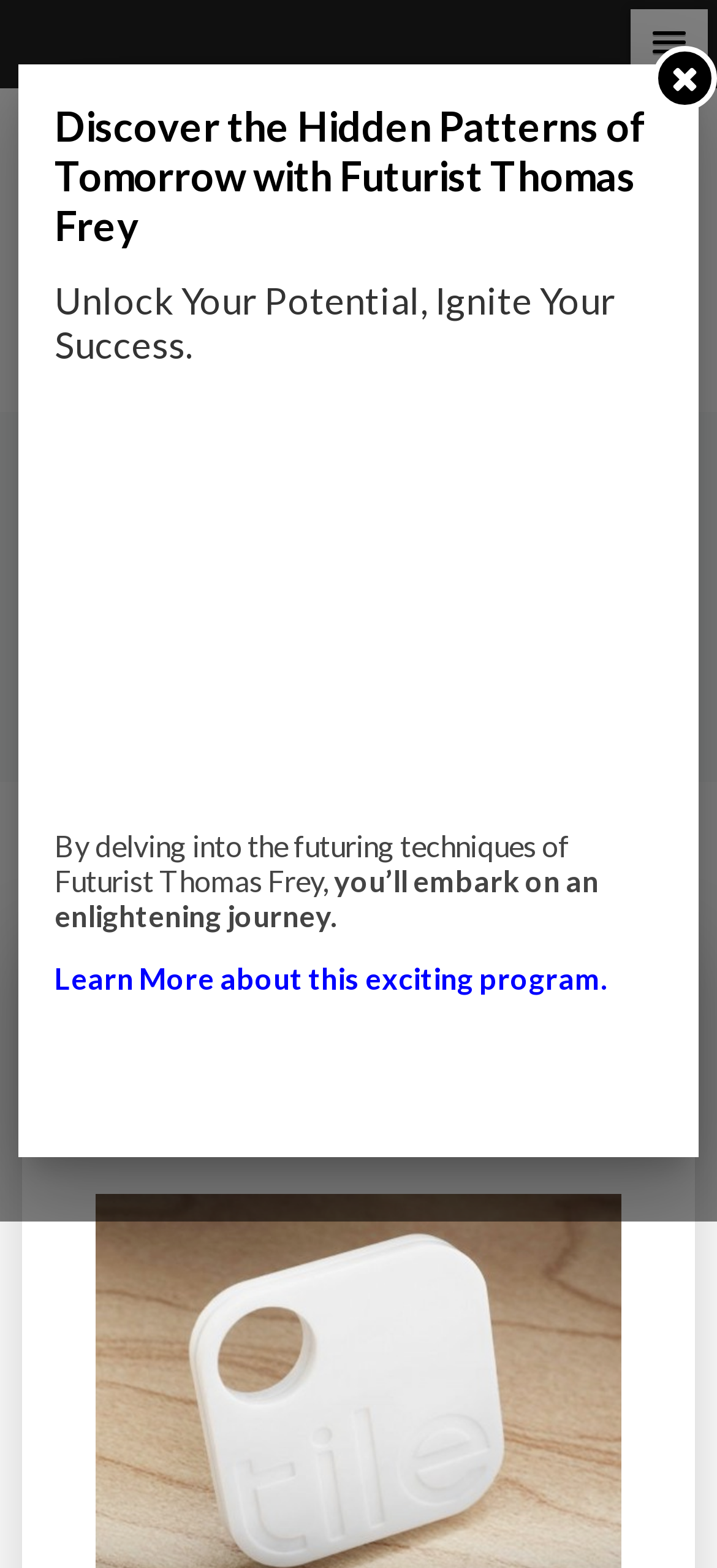How many links are there in the webpage?
Answer with a single word or short phrase according to what you see in the image.

7